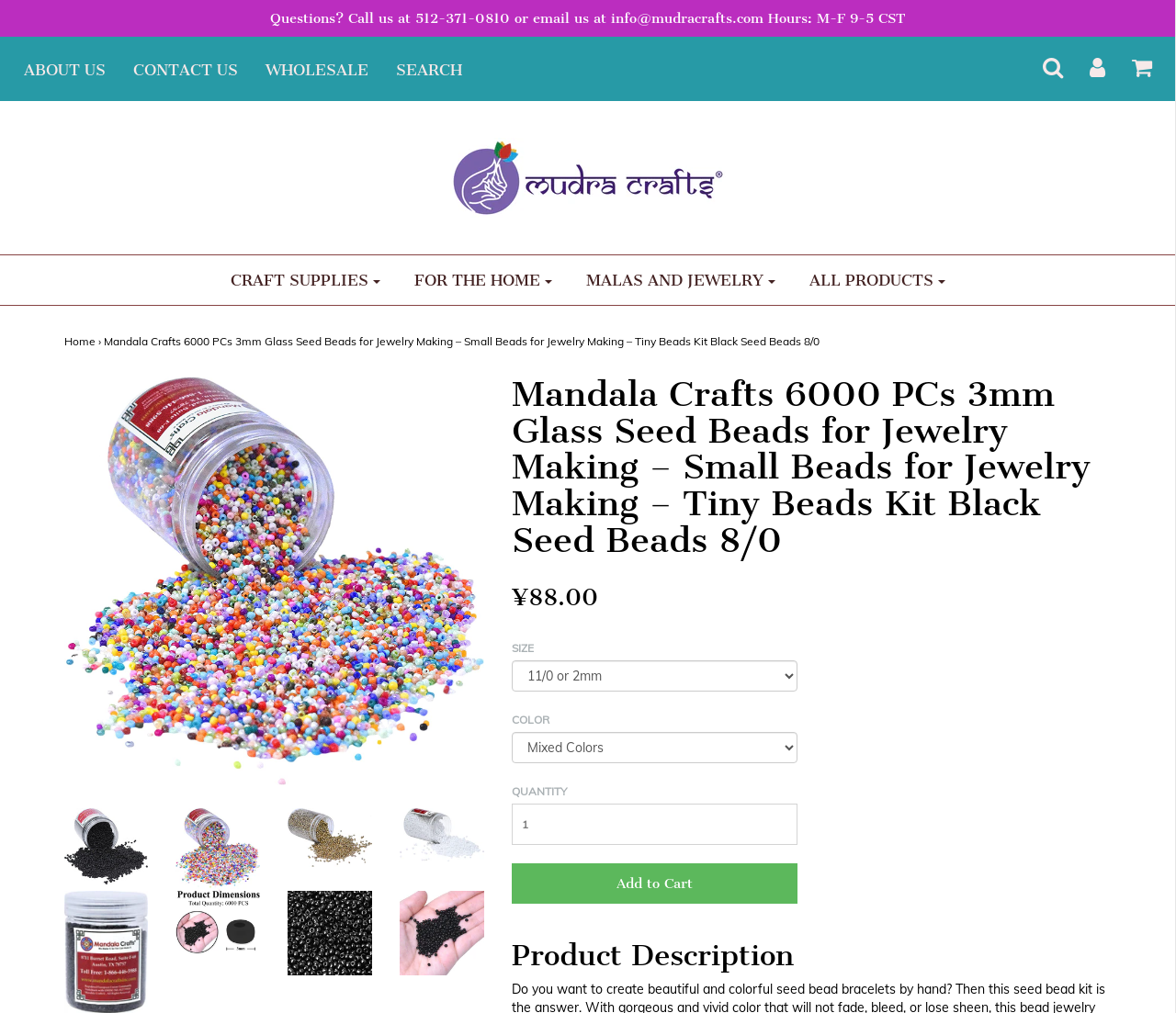What is the price of the Mandala Crafts seed beads?
Refer to the image and provide a concise answer in one word or phrase.

¥88.00